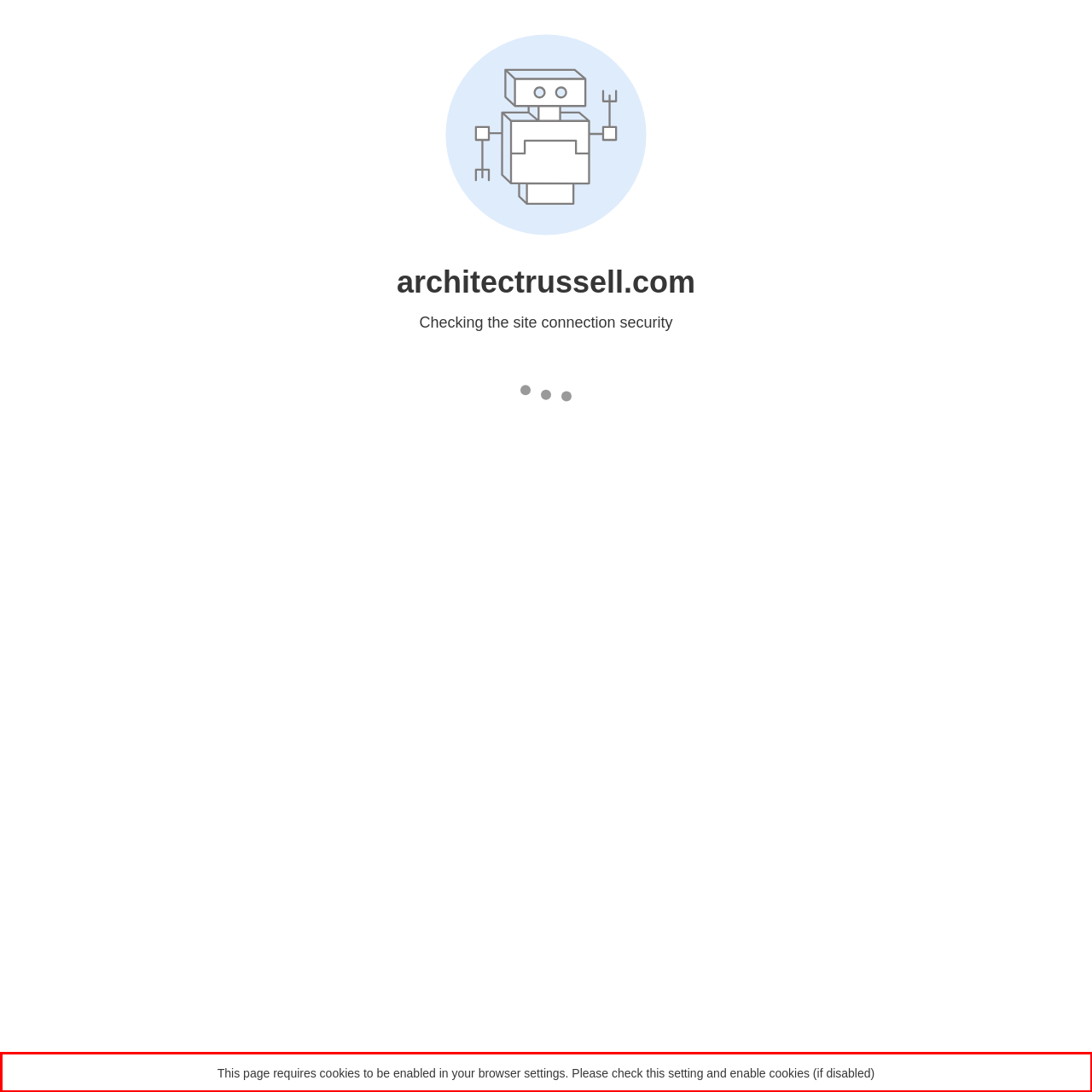Observe the screenshot of the webpage that includes a red rectangle bounding box. Conduct OCR on the content inside this red bounding box and generate the text.

This page requires cookies to be enabled in your browser settings. Please check this setting and enable cookies (if disabled)